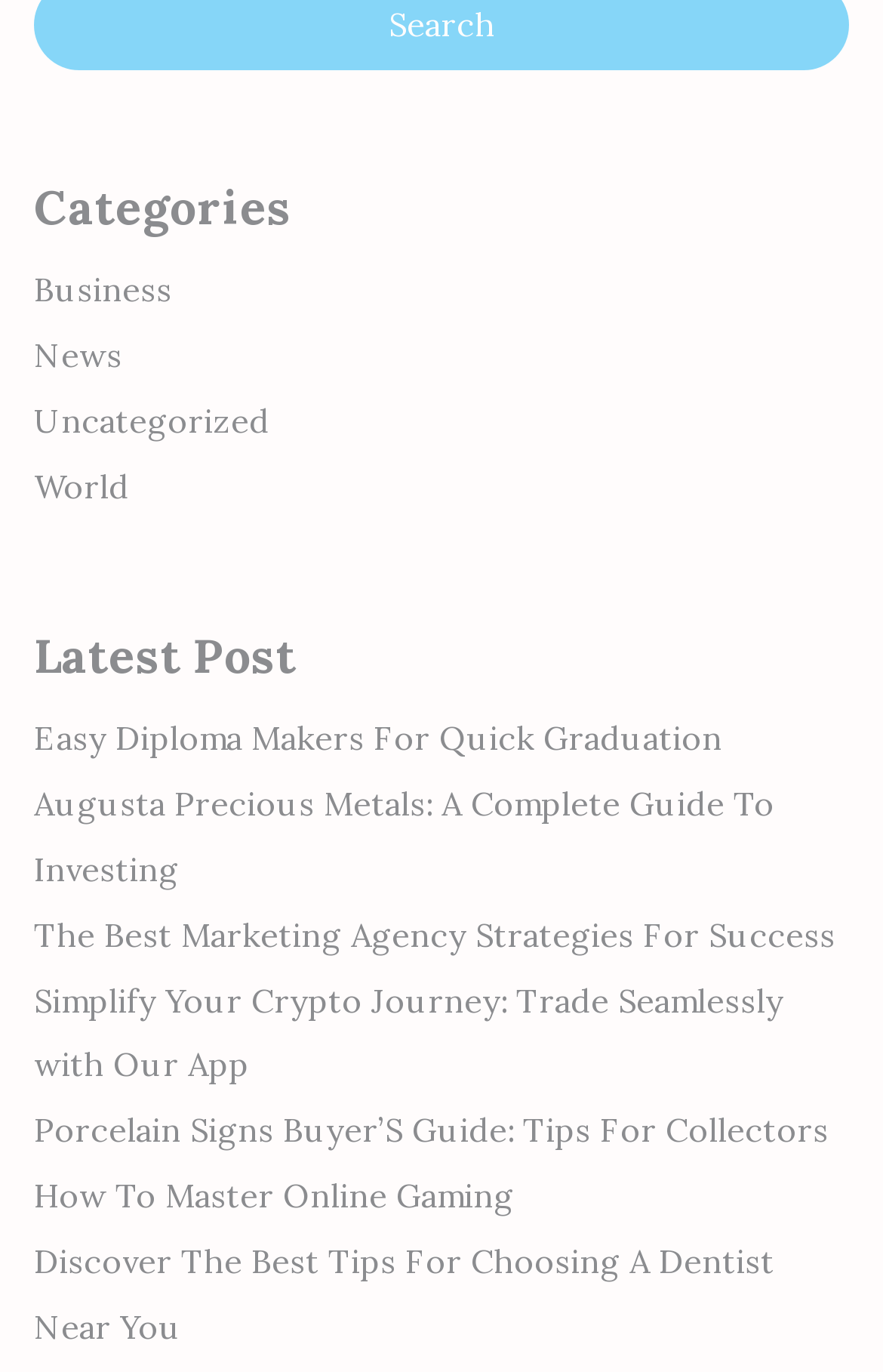Answer the question below in one word or phrase:
How many latest posts are displayed?

6